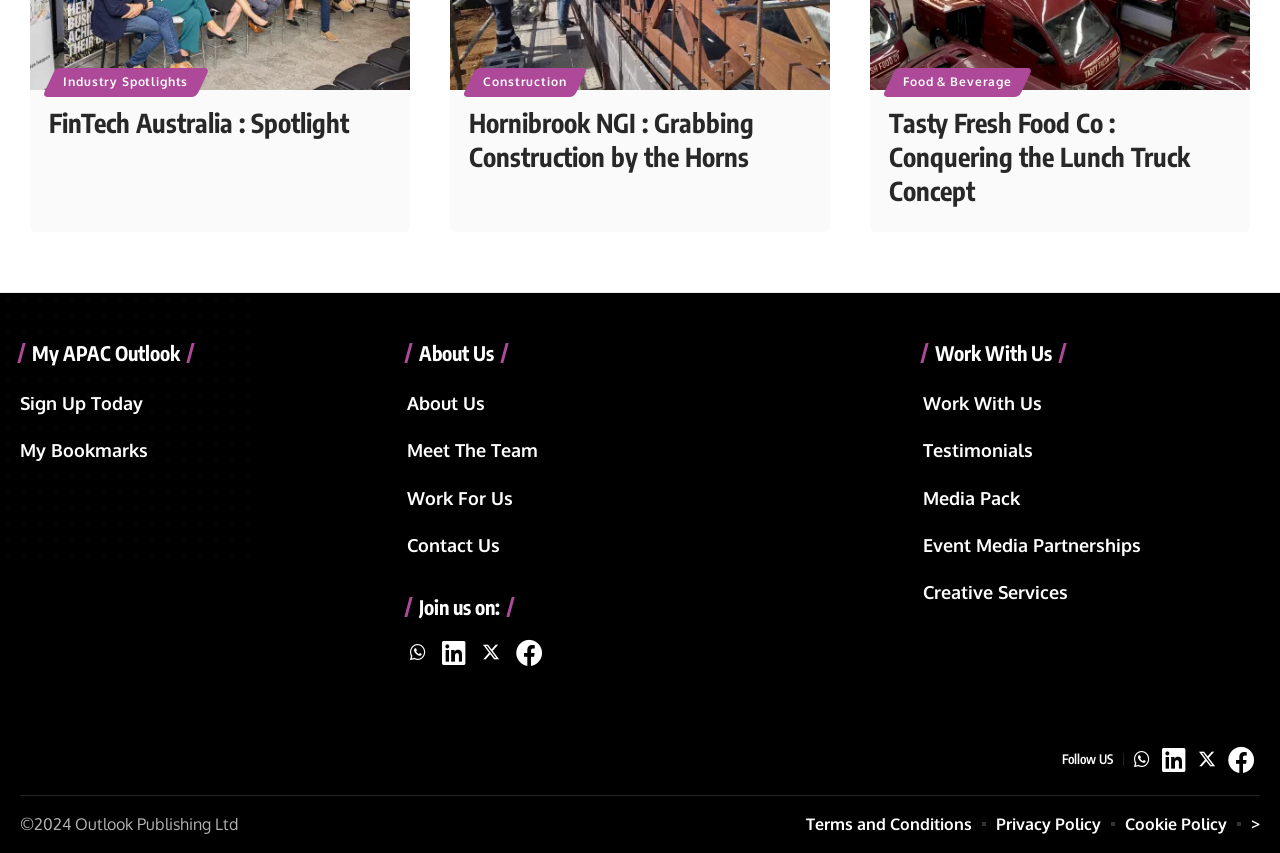How many social media platforms are mentioned on the webpage?
Based on the screenshot, provide your answer in one word or phrase.

2